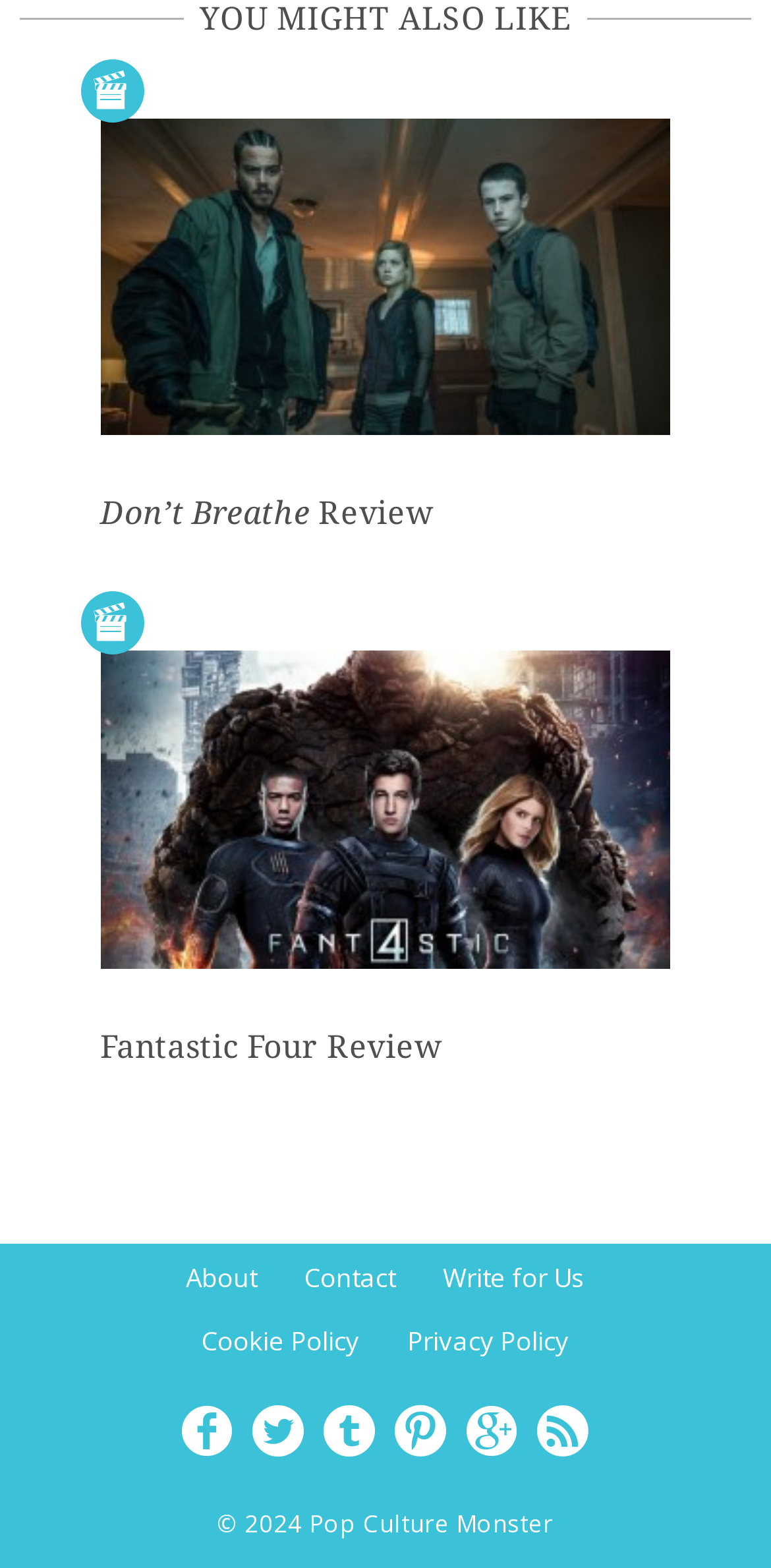Use a single word or phrase to answer the question: How many movie reviews are on this page?

2